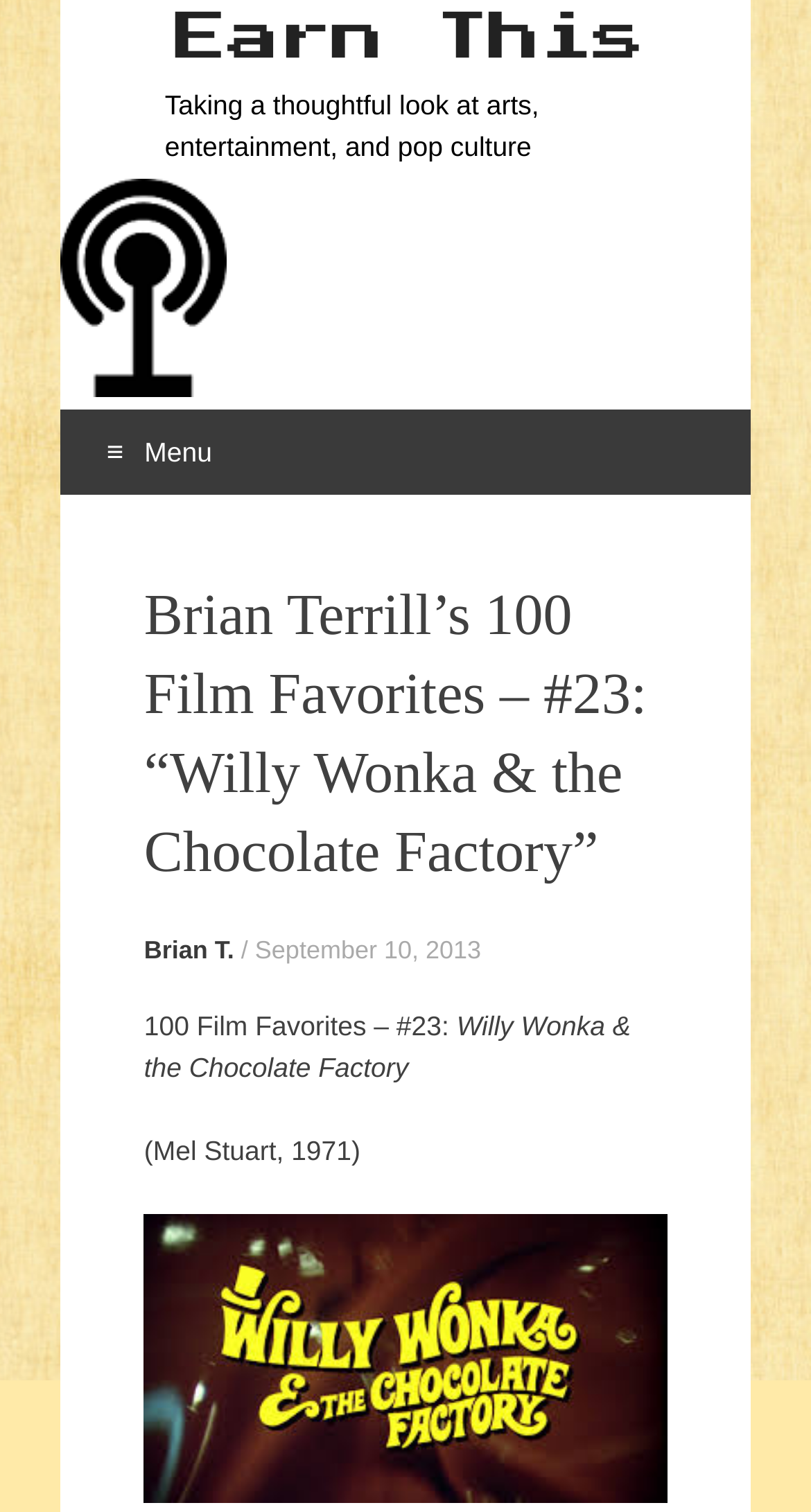What is the category of the article?
Provide a comprehensive and detailed answer to the question.

The category of the article can be inferred from the title of the webpage, which says 'Brian Terrill’s 100 Film Favorites – #23: “Willy Wonka & the Chocolate Factory”'. This suggests that the article is part of a series of film reviews or discussions, and the category is 'Film Favorites'.